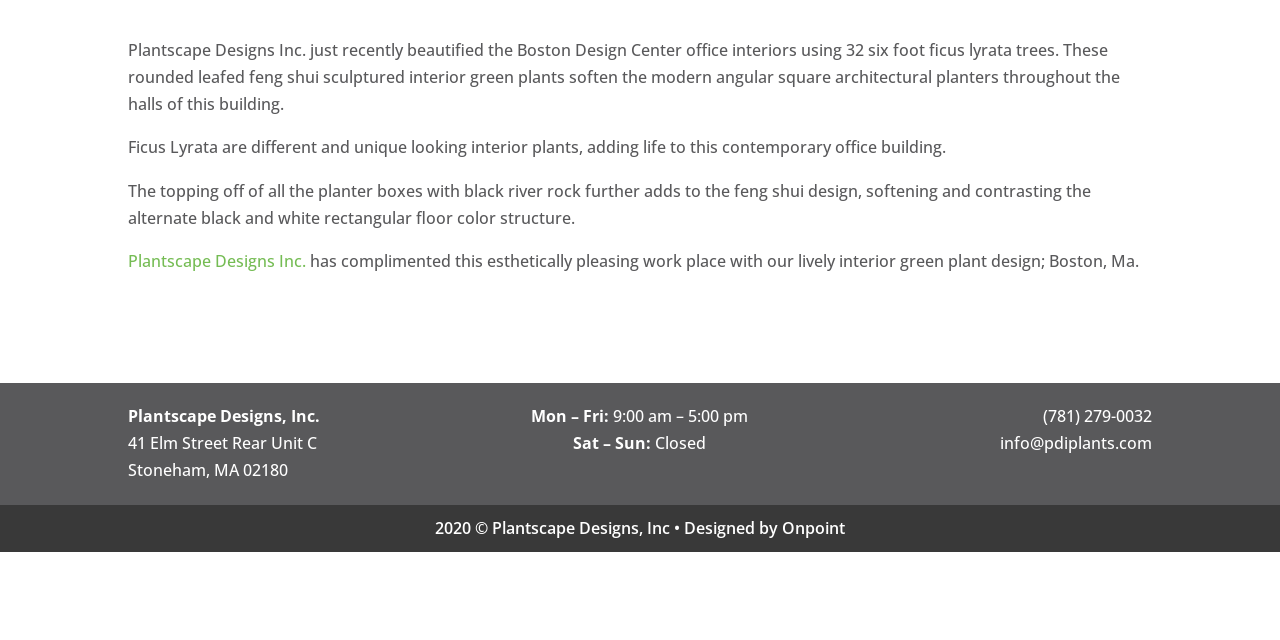Provide the bounding box coordinates for the UI element described in this sentence: "info@pdiplants.com". The coordinates should be four float values between 0 and 1, i.e., [left, top, right, bottom].

[0.781, 0.675, 0.9, 0.71]